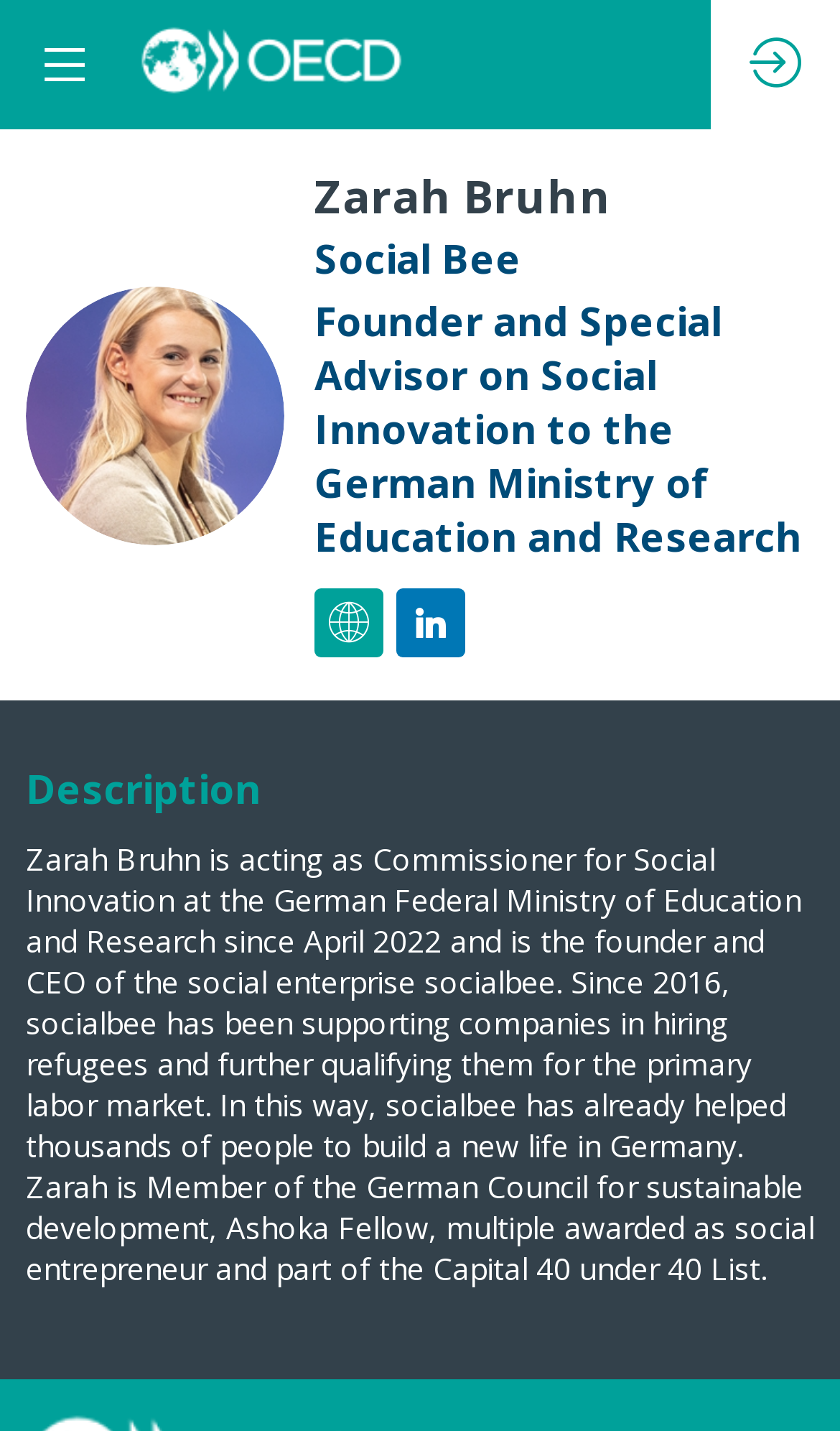What is the name of the social enterprise founded by Zarah Bruhn?
Please answer the question with a detailed and comprehensive explanation.

The webpage mentions 'Social Bee' as the social enterprise founded by Zarah Bruhn, which is evident from the heading 'Social Bee' and the description of Zarah Bruhn's role as its founder and CEO.